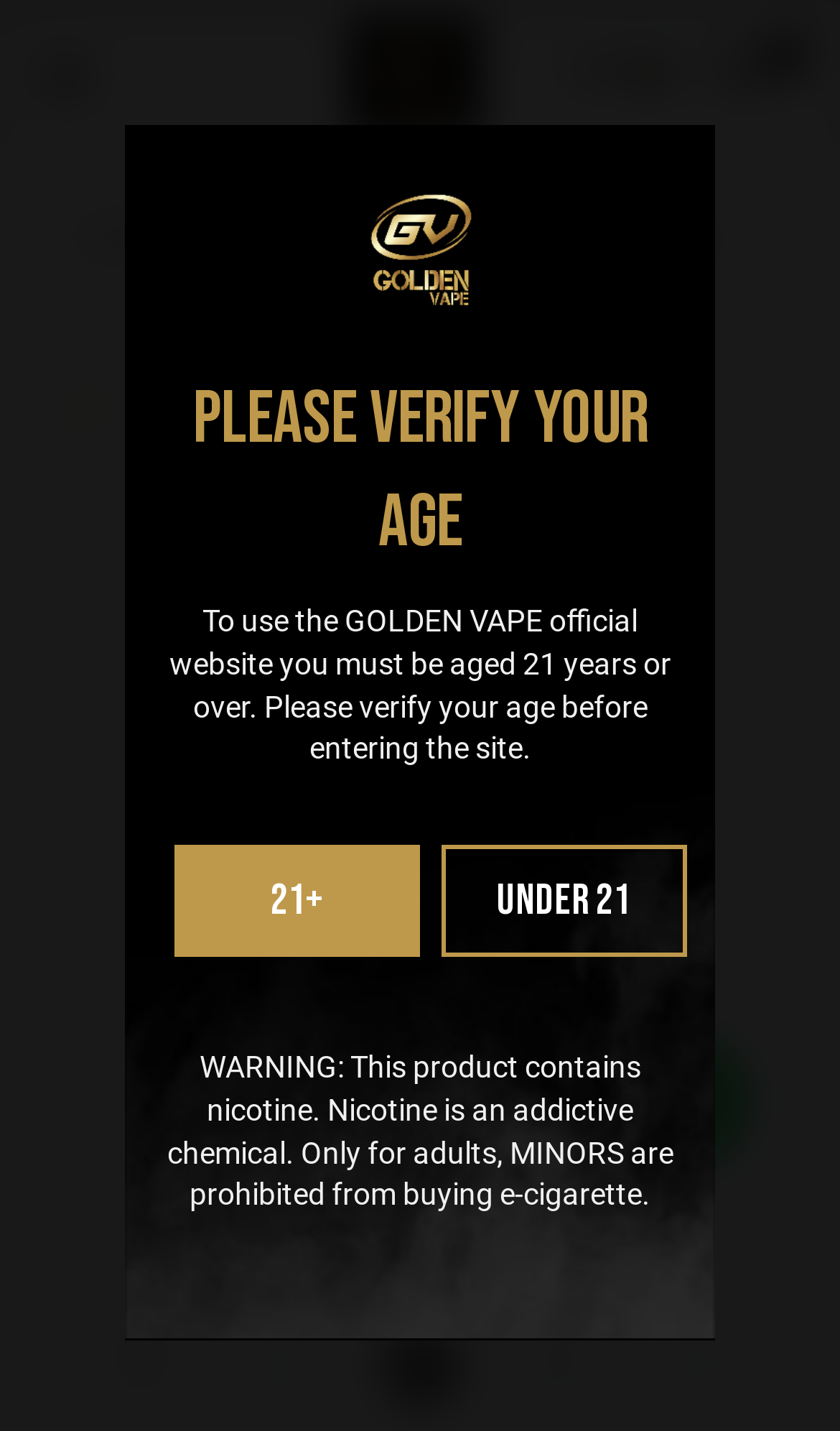What type of product does this website sell?
Based on the image, answer the question in a detailed manner.

Although the webpage does not explicitly state the type of product, the presence of a nicotine warning and the mention of 'e-cigarette' in the warning message suggest that the website sells e-liquid or vaping products.